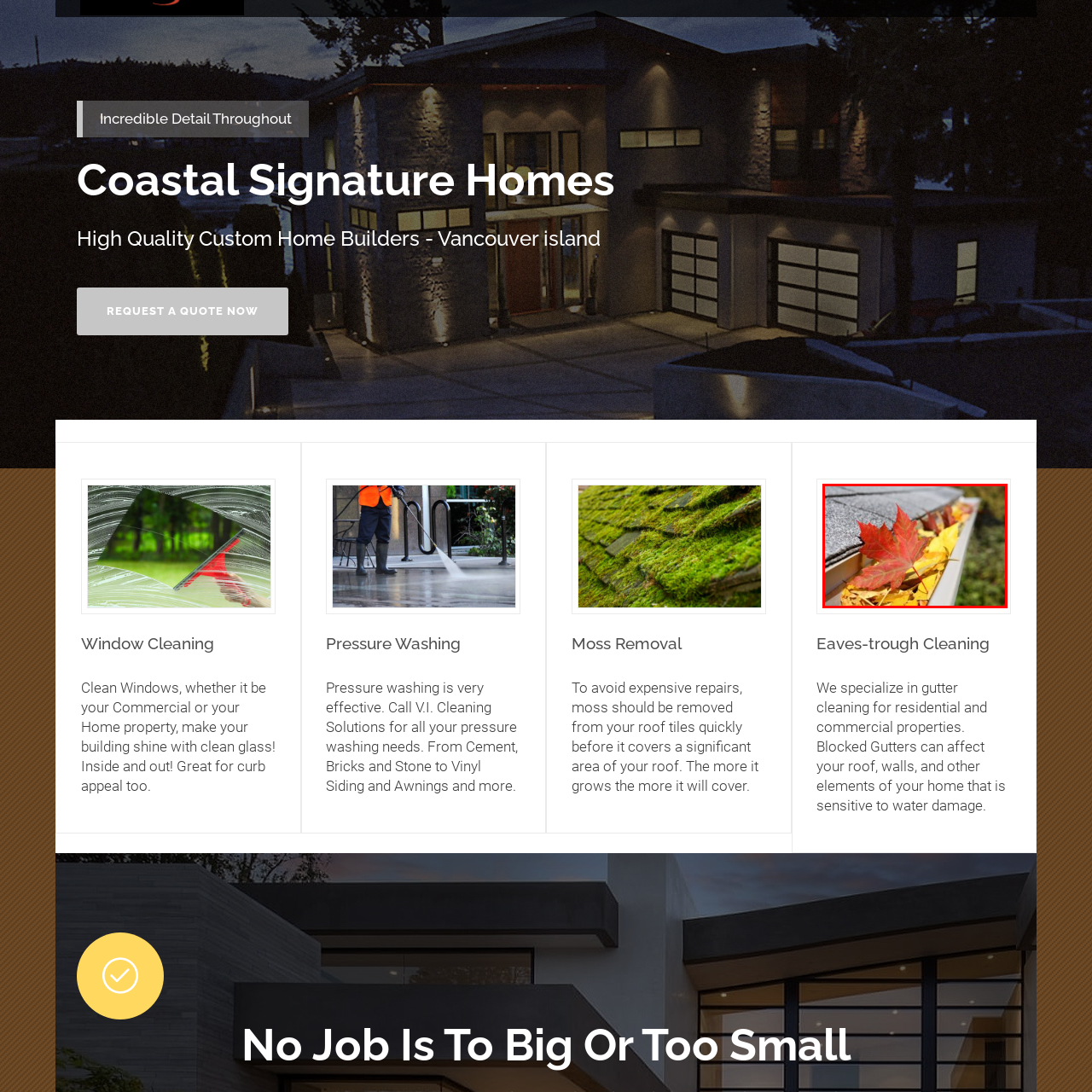What is the importance of regular gutter maintenance? Study the image bordered by the red bounding box and answer briefly using a single word or a phrase.

Prevent water damage